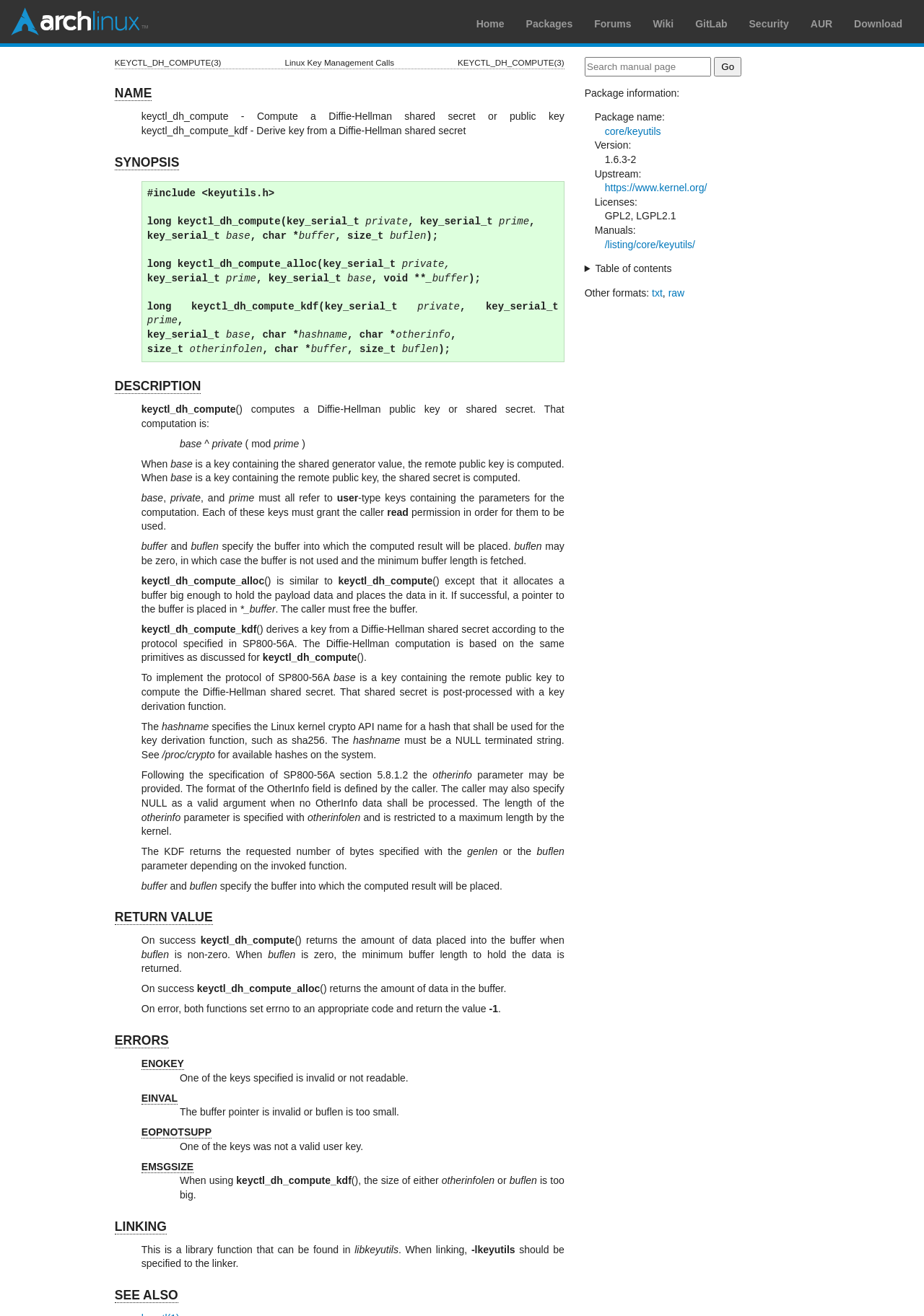What is the return type of keyctl_dh_compute_alloc?
Refer to the screenshot and deliver a thorough answer to the question presented.

The return type of keyctl_dh_compute_alloc is long, as indicated by the function signature. This function allocates memory for the computation and returns a long value.